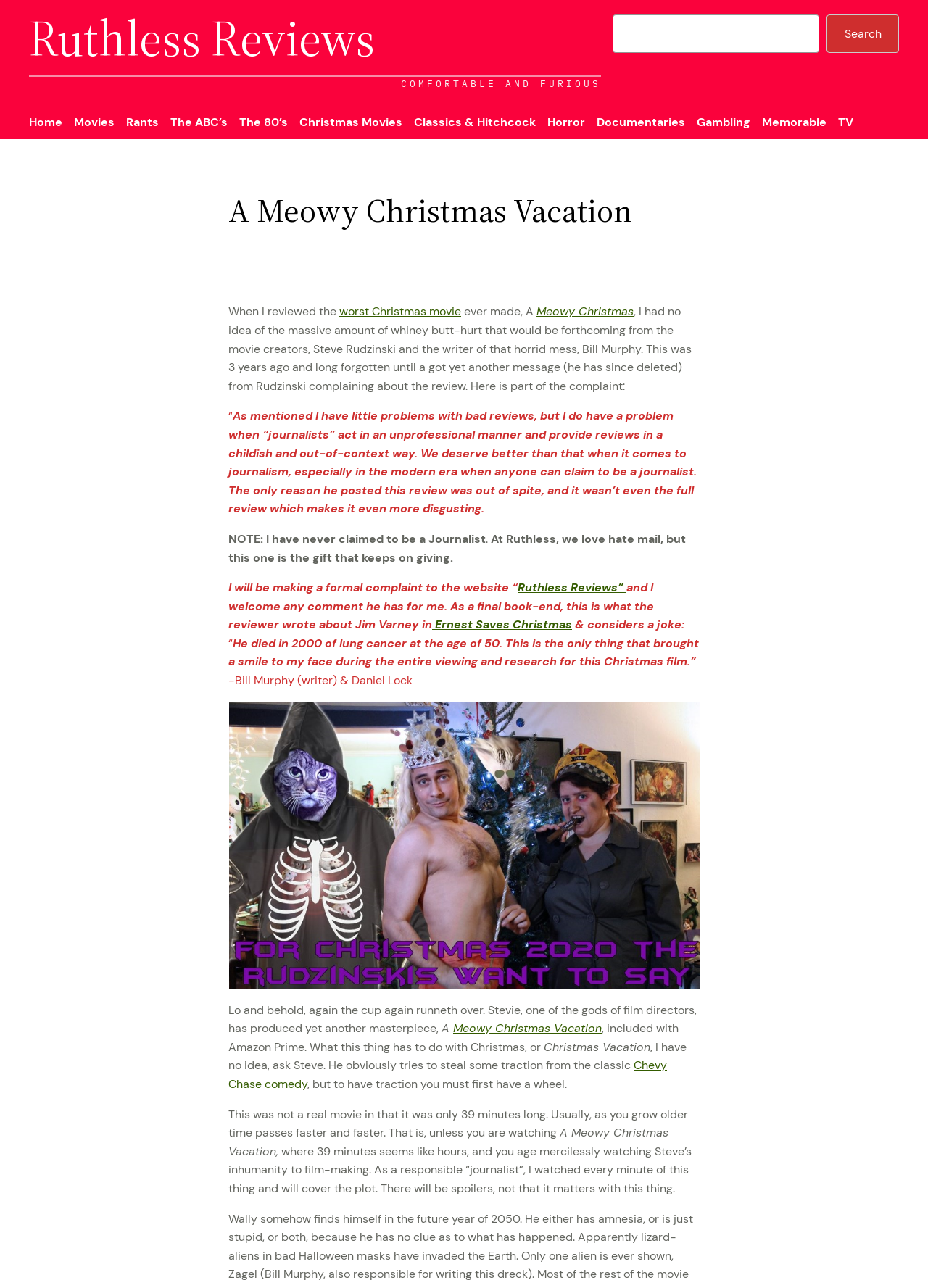Please find the bounding box coordinates of the clickable region needed to complete the following instruction: "Call UK enquiries". The bounding box coordinates must consist of four float numbers between 0 and 1, i.e., [left, top, right, bottom].

None